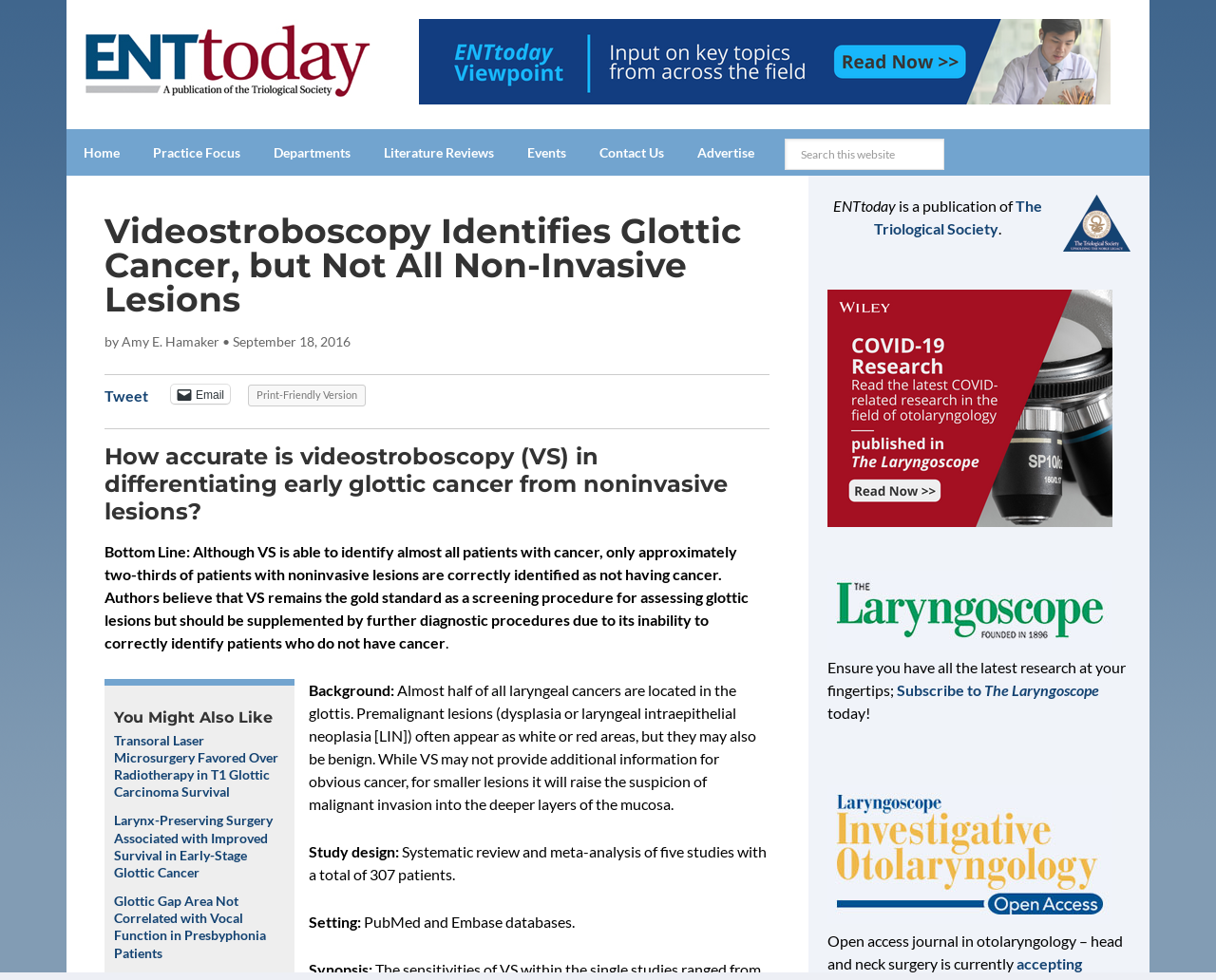What is the name of the publication?
Look at the image and provide a detailed response to the question.

The name of the publication can be found at the top of the webpage, where it says 'ENTtoday' in bold font, and it is also mentioned in the footer section as 'ENTtoday is a publication of The Triological Society'.